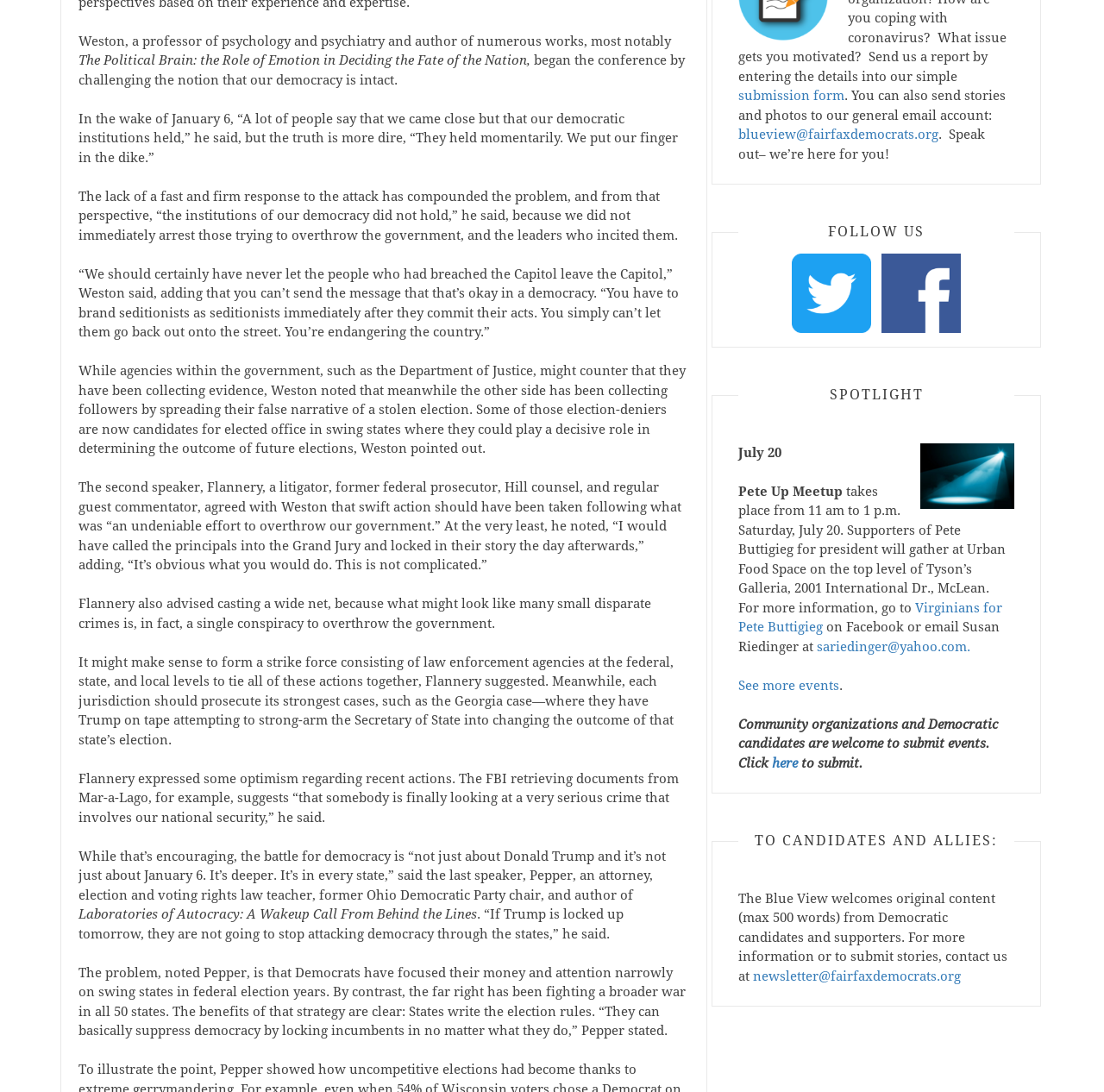Find the bounding box coordinates for the area that must be clicked to perform this action: "send an email".

[0.669, 0.116, 0.85, 0.13]